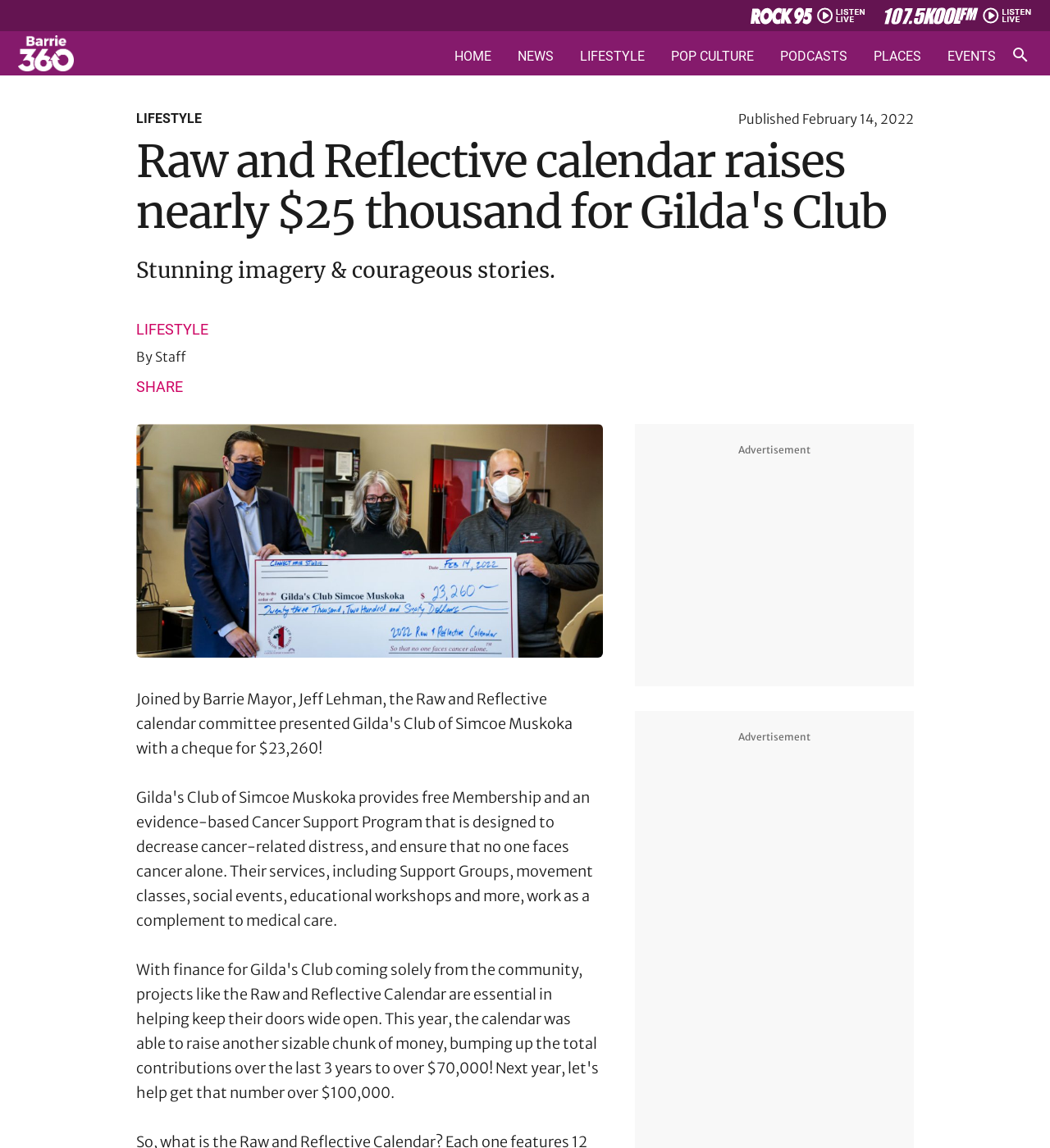What is the category of the article?
From the image, provide a succinct answer in one word or a short phrase.

LIFESTYLE